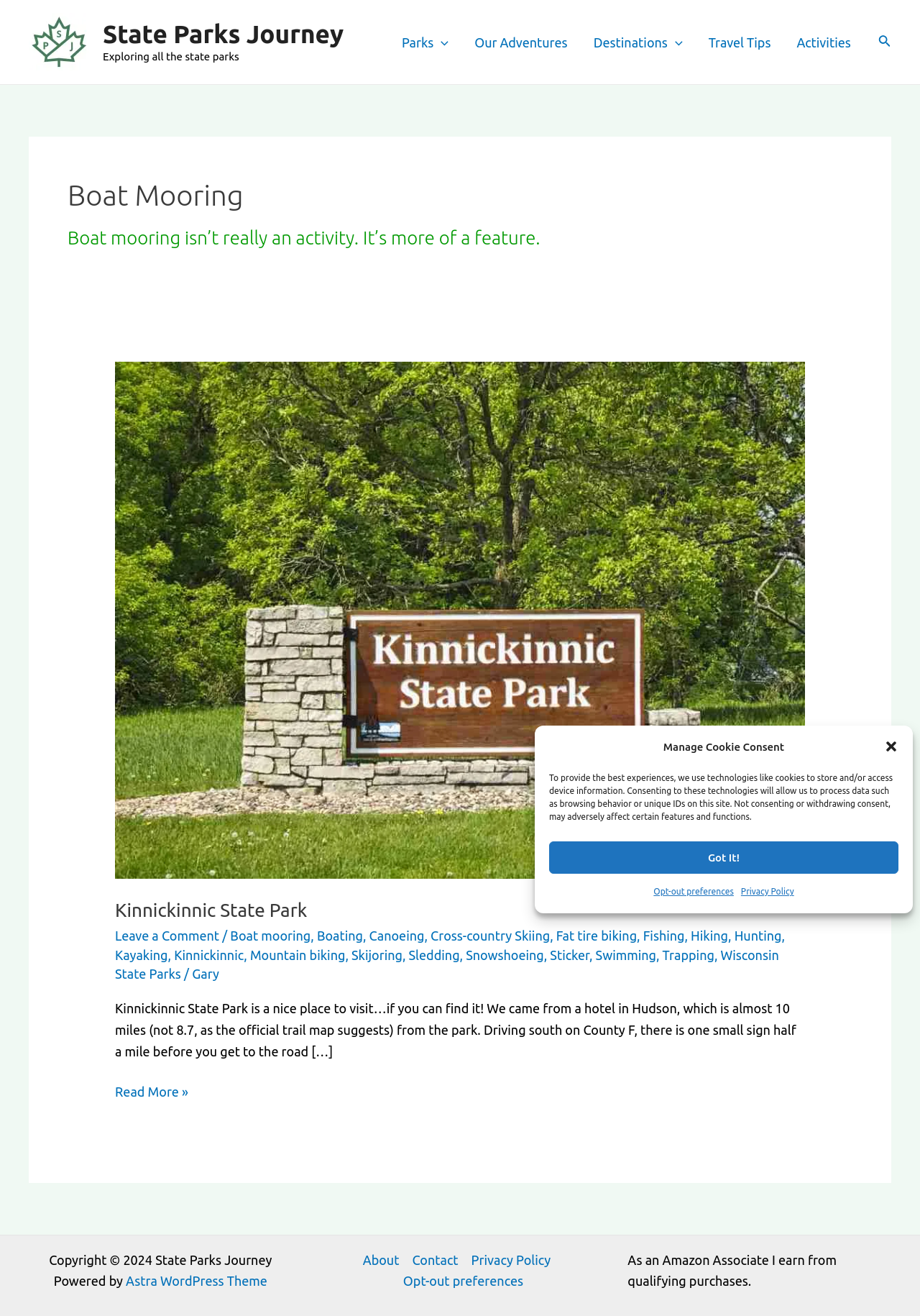Identify the bounding box coordinates of the clickable region necessary to fulfill the following instruction: "Go to the 'About' page". The bounding box coordinates should be four float numbers between 0 and 1, i.e., [left, top, right, bottom].

[0.394, 0.949, 0.441, 0.966]